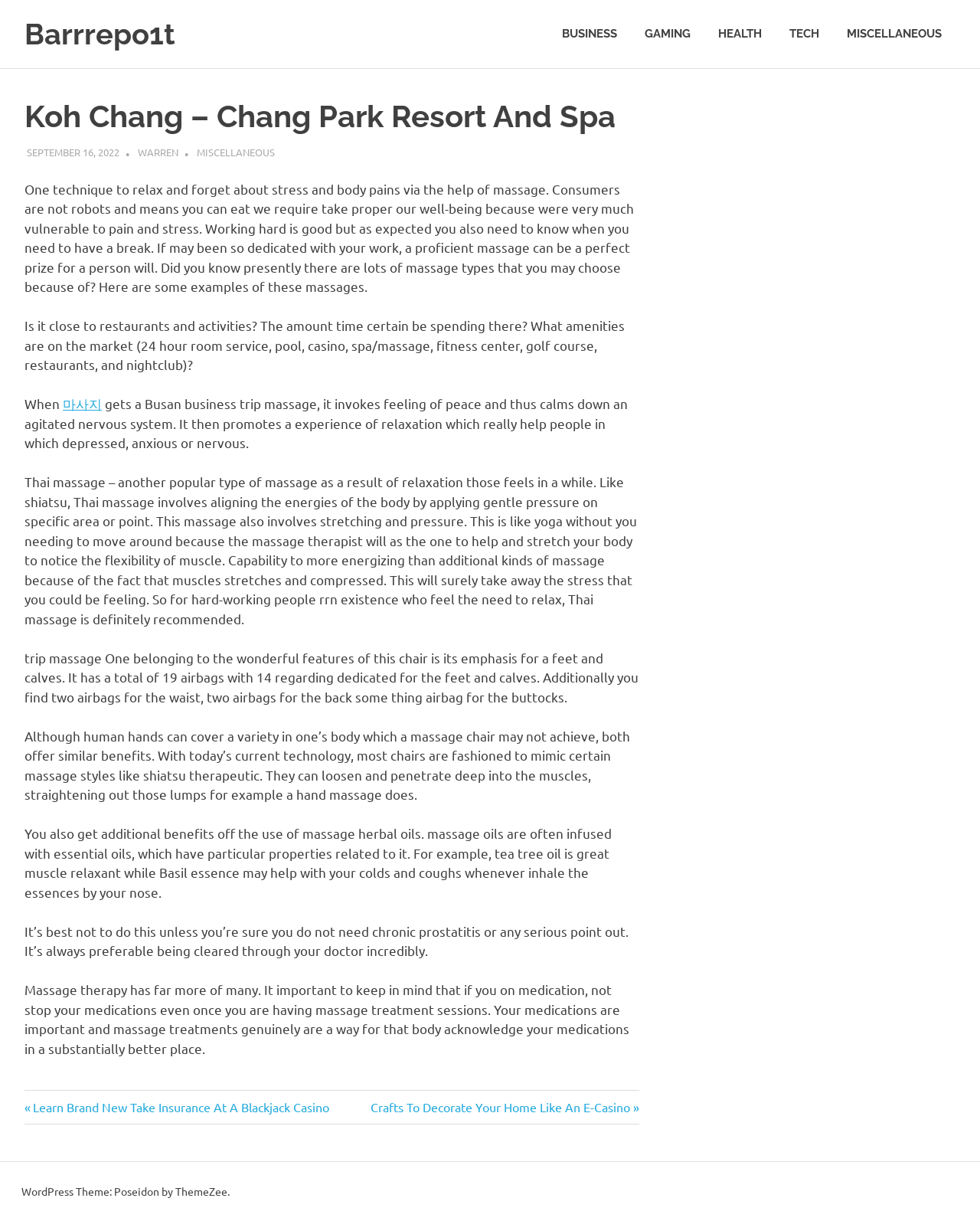Using the details in the image, give a detailed response to the question below:
What type of massage involves aligning the body's energies?

The webpage describes Thai massage as a type of massage that involves aligning the body's energies by applying gentle pressure on specific areas or points. It also mentions that Thai massage involves stretching and pressure, similar to yoga.